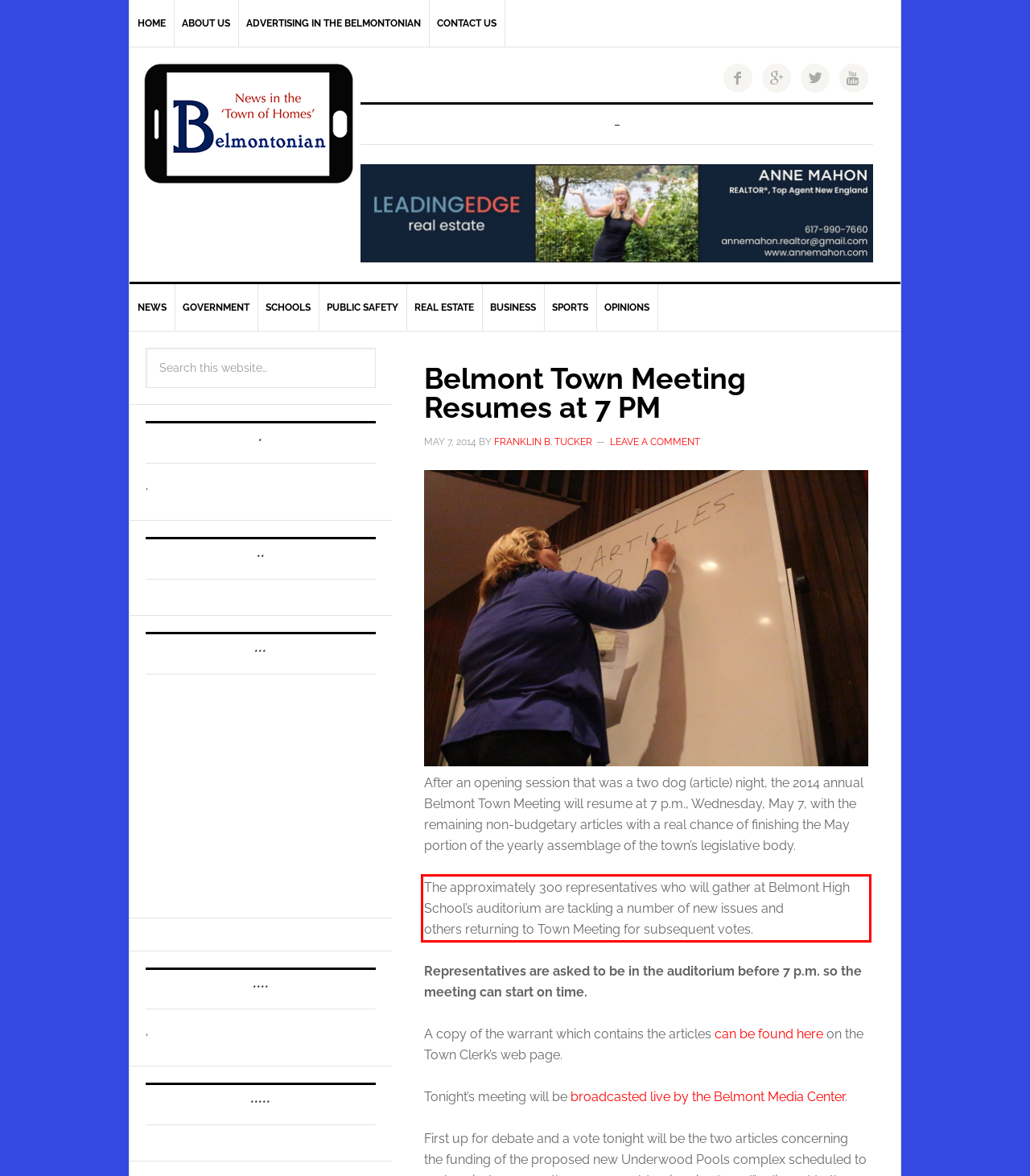You are given a webpage screenshot with a red bounding box around a UI element. Extract and generate the text inside this red bounding box.

The approximately 300 representatives who will gather at Belmont High School’s auditorium are tackling a number of new issues and others returning to Town Meeting for subsequent votes.